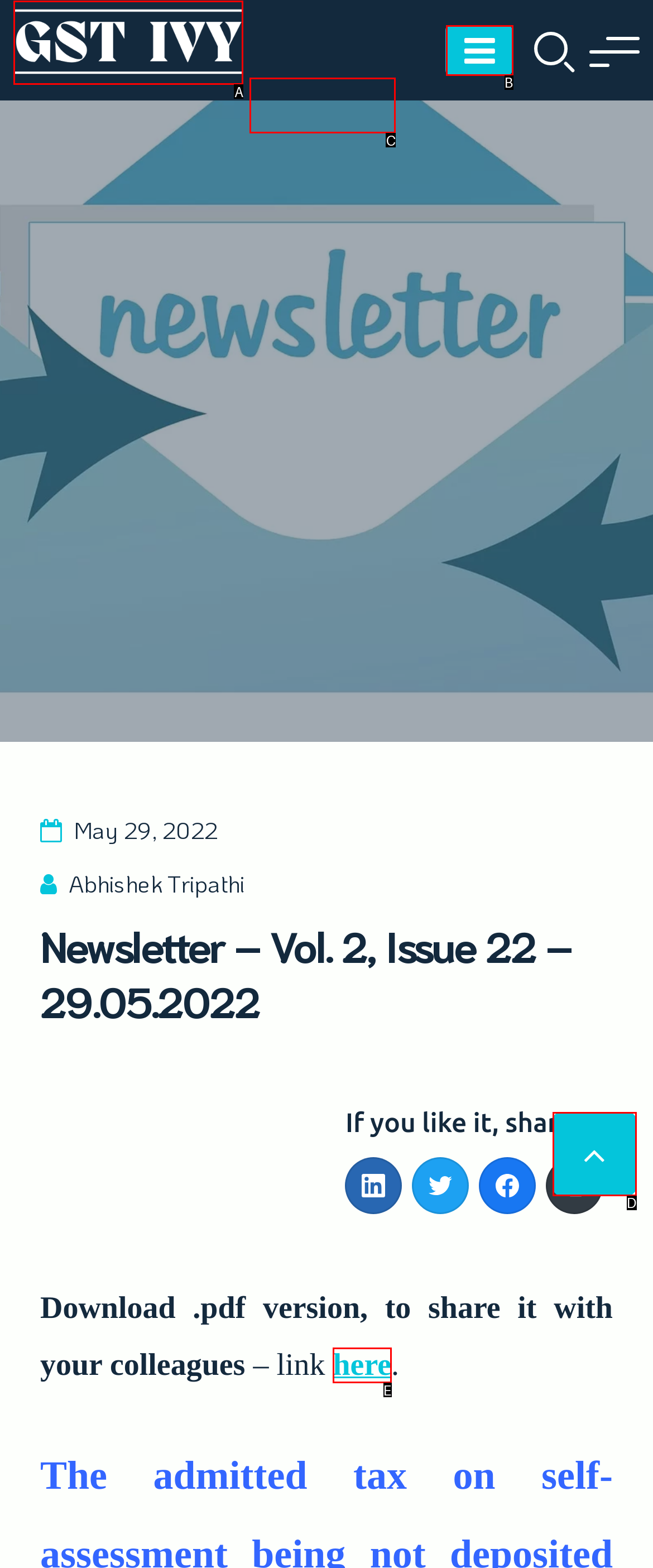Choose the option that best matches the element: 4colourprogress
Respond with the letter of the correct option.

None